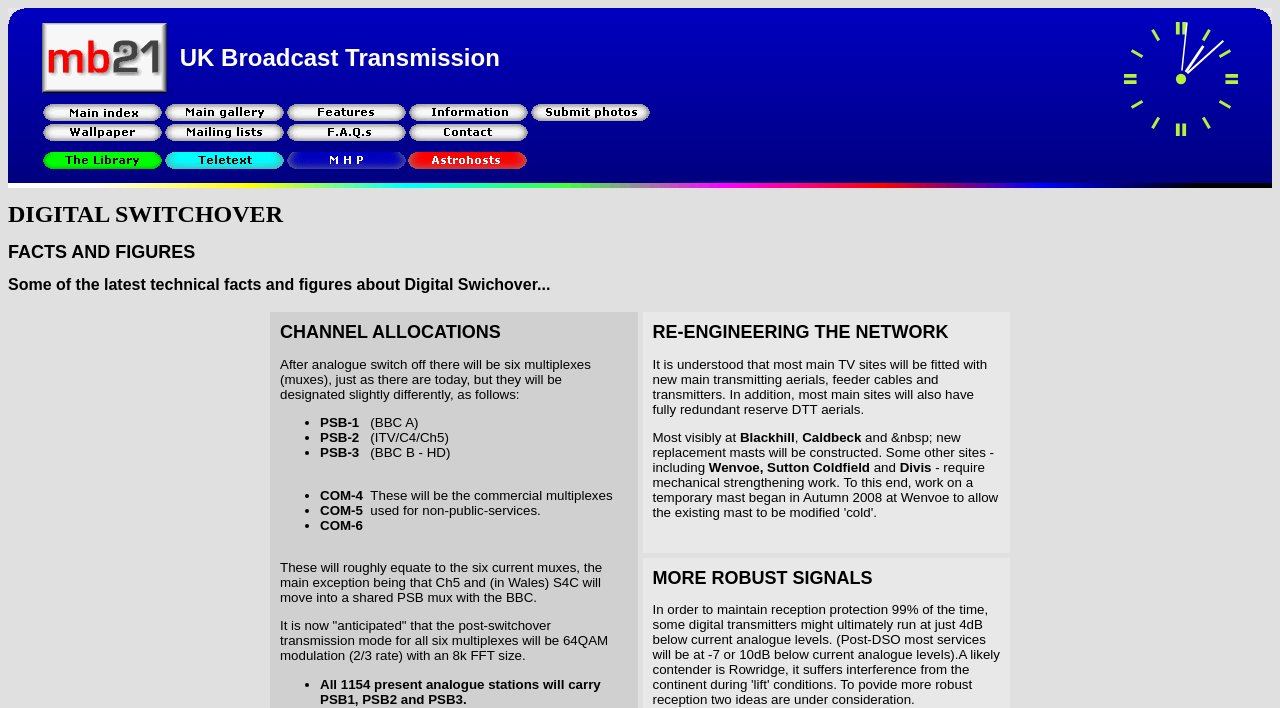Given the description of a UI element: "alt="Send in your photos" name="Image19"", identify the bounding box coordinates of the matching element in the webpage screenshot.

[0.413, 0.156, 0.508, 0.177]